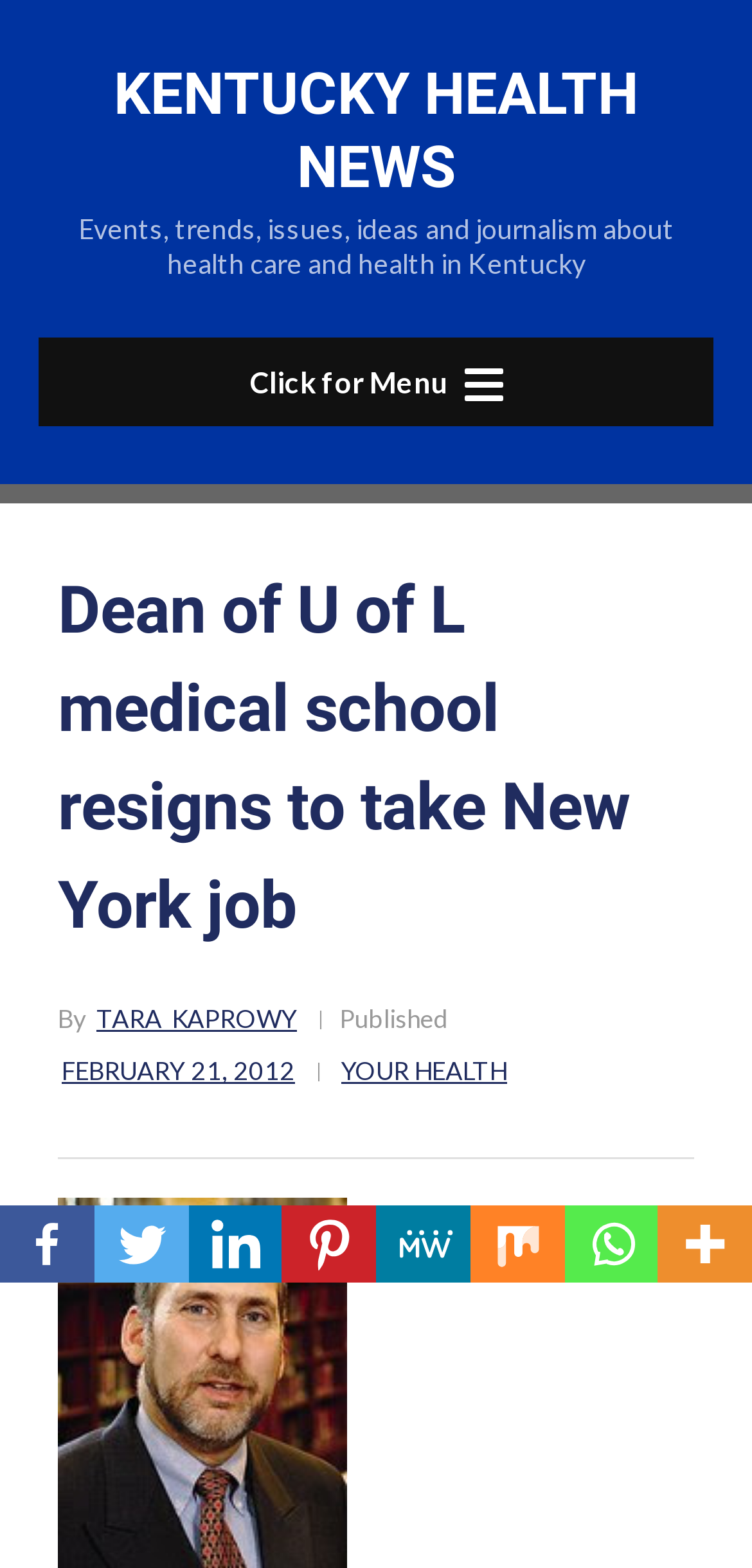Find and specify the bounding box coordinates that correspond to the clickable region for the instruction: "Click on the Kentucky Health News link".

[0.151, 0.038, 0.849, 0.127]